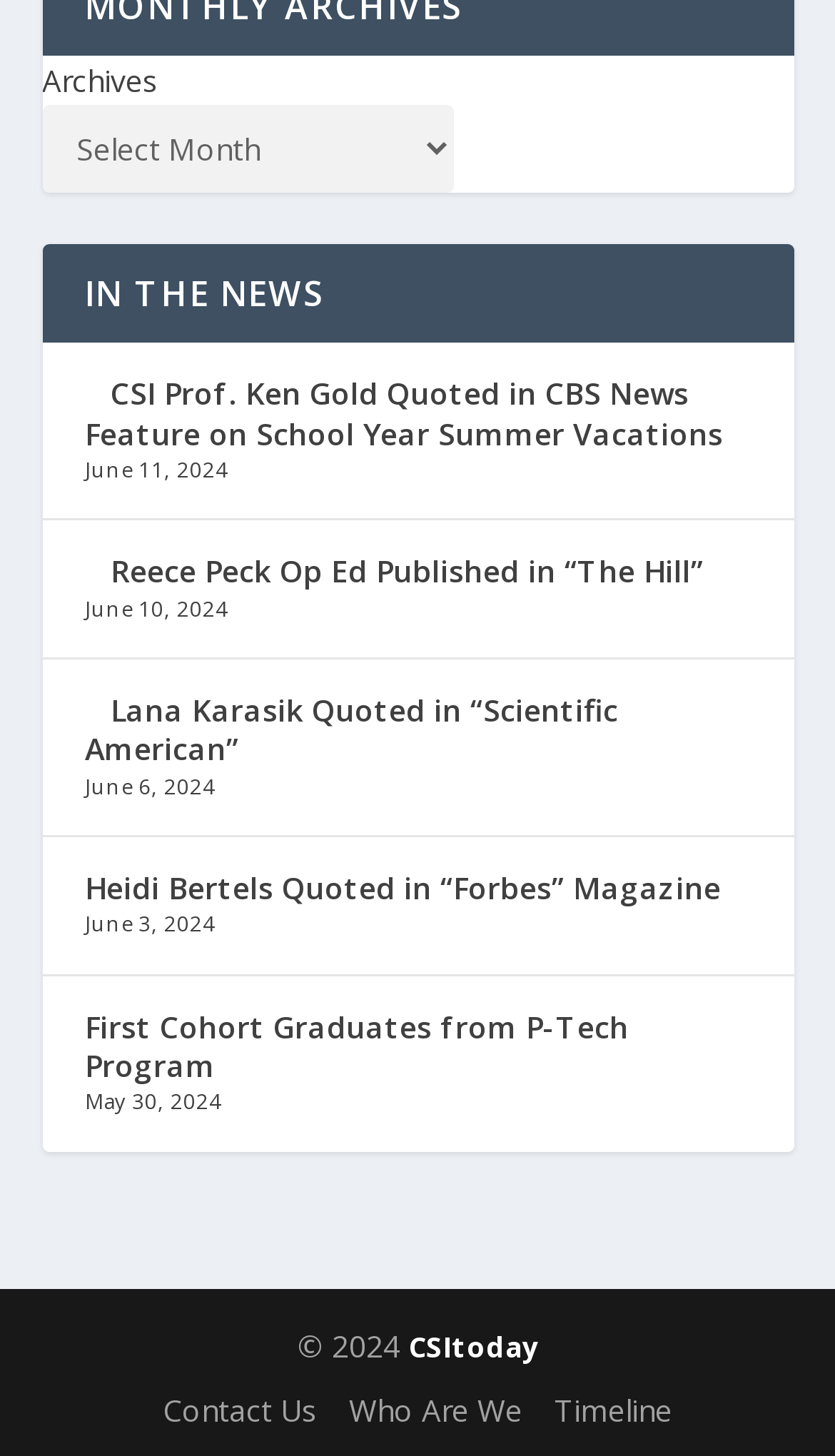Please respond to the question using a single word or phrase:
What is the date of the second news article?

June 10, 2024